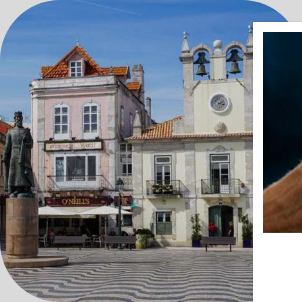Provide a single word or phrase to answer the given question: 
What is the condition of the sky above?

Bright and clear